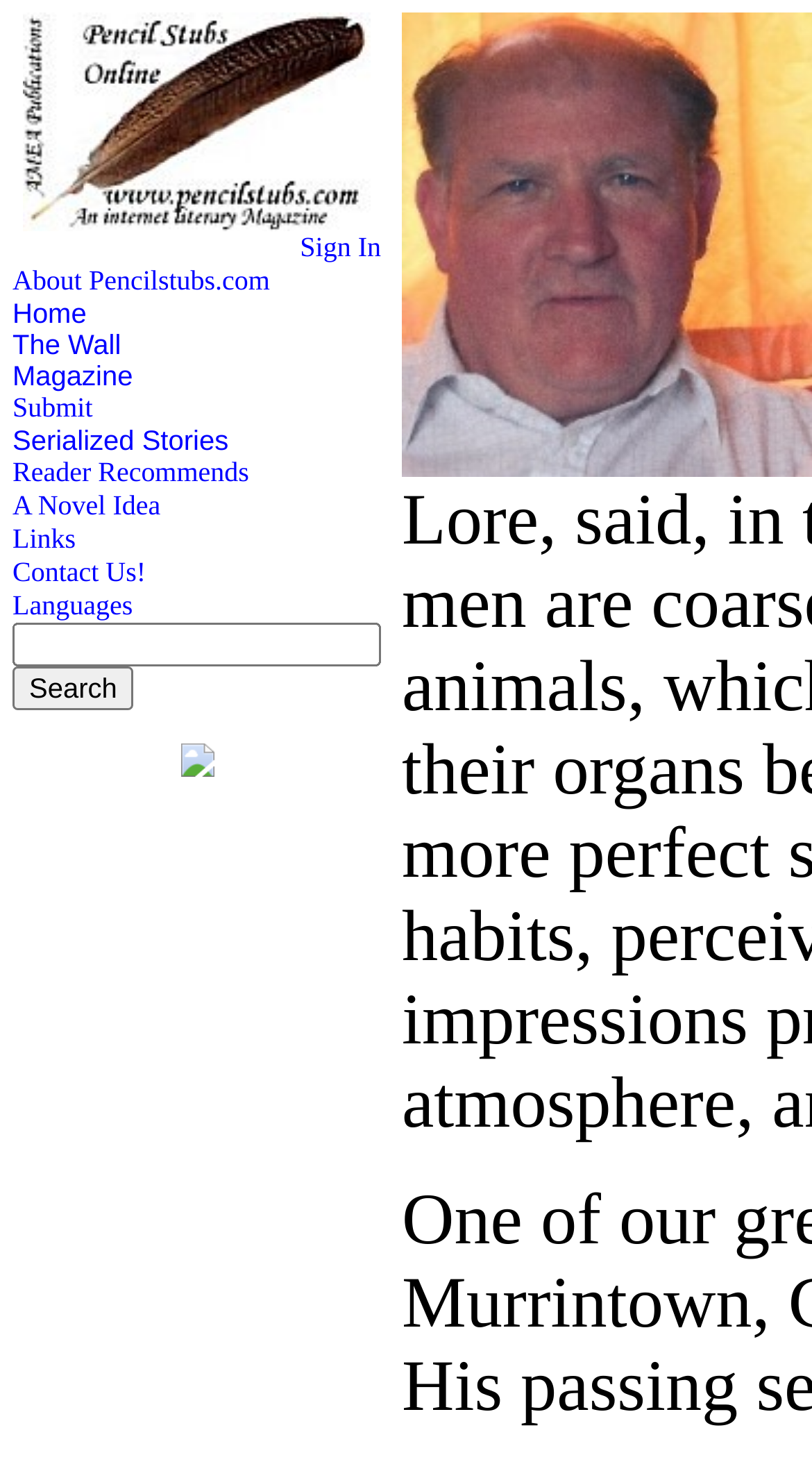Determine the bounding box coordinates of the region that needs to be clicked to achieve the task: "Submit a story".

[0.015, 0.266, 0.114, 0.287]